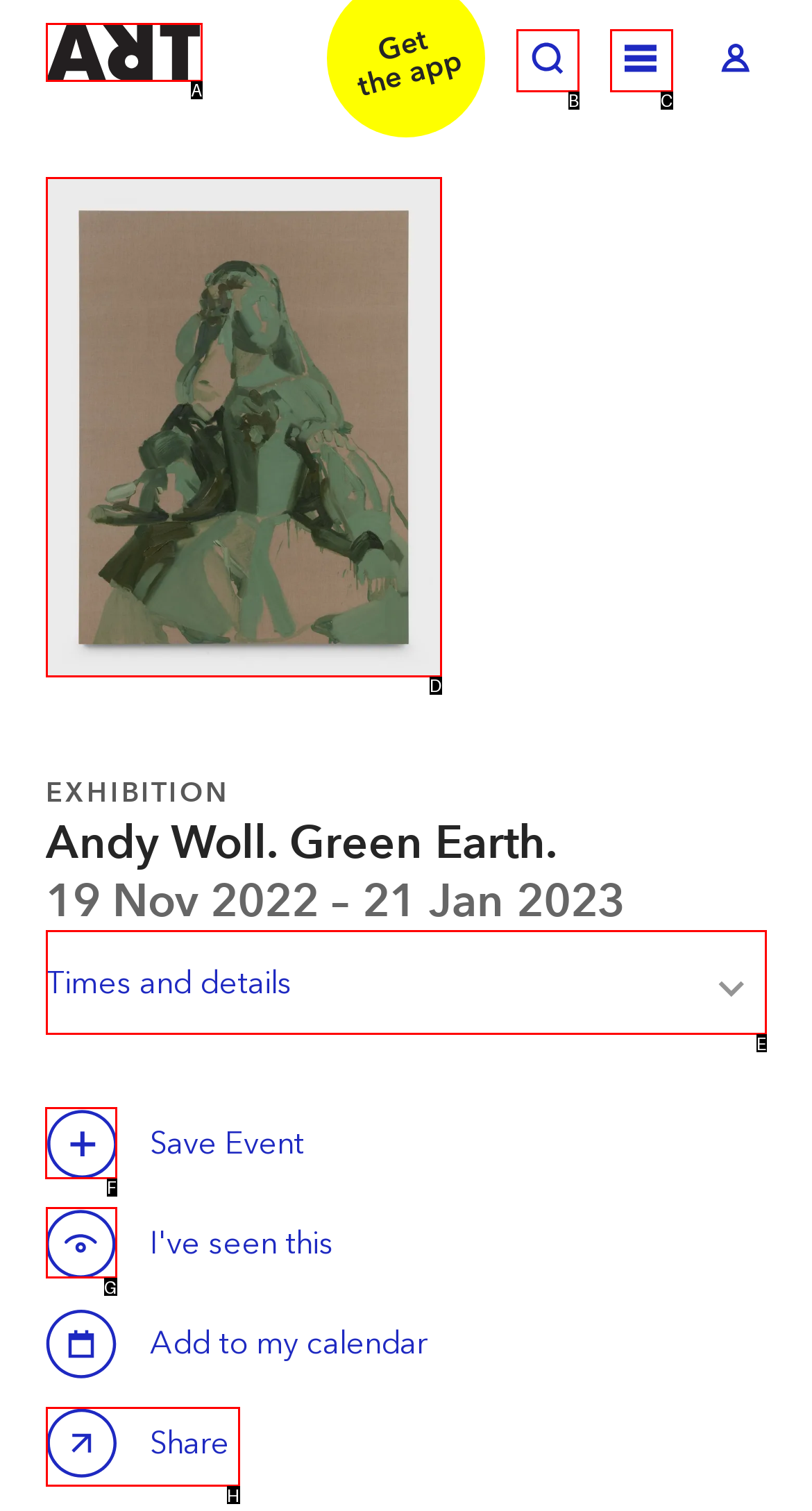Identify the HTML element to select in order to accomplish the following task: Save this event
Reply with the letter of the chosen option from the given choices directly.

F